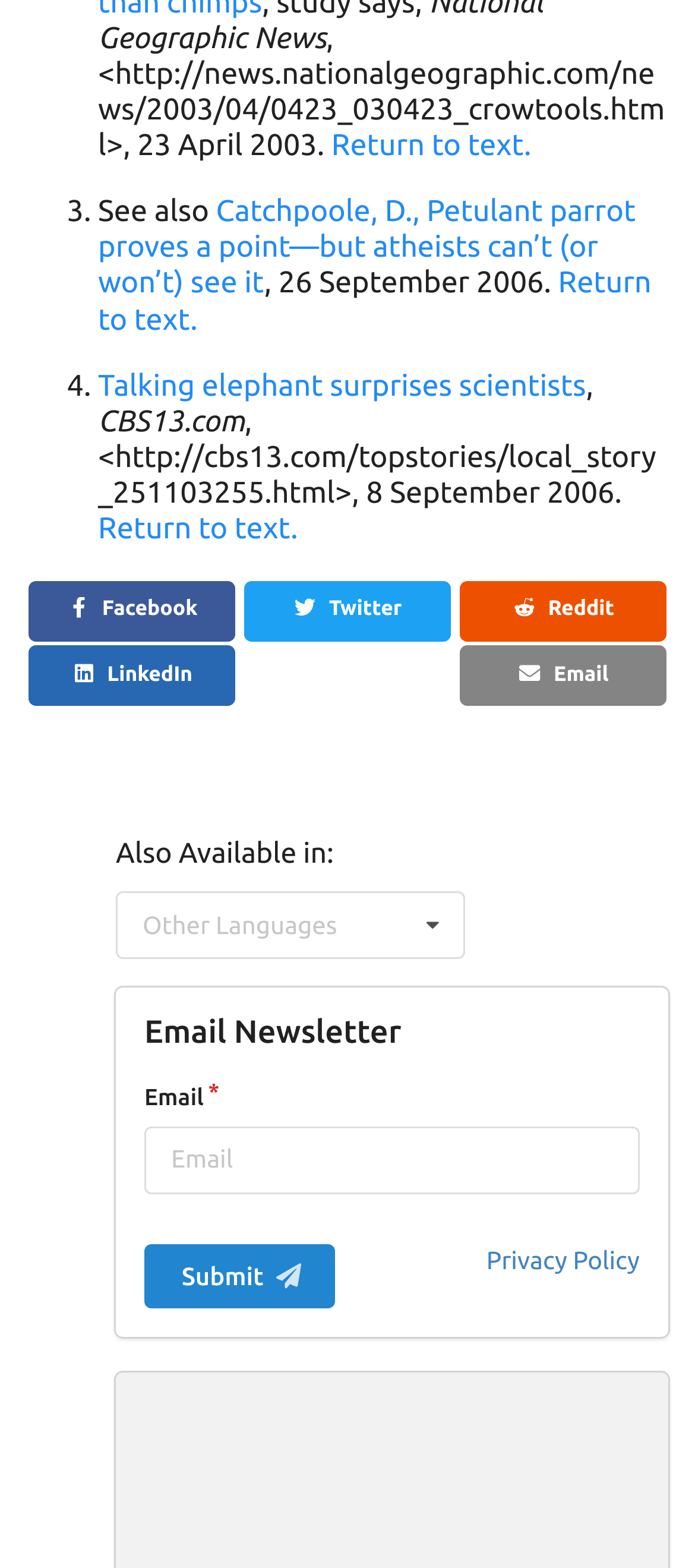Find the bounding box coordinates of the element to click in order to complete this instruction: "Submit the form". The bounding box coordinates must be four float numbers between 0 and 1, denoted as [left, top, right, bottom].

[0.208, 0.793, 0.483, 0.834]